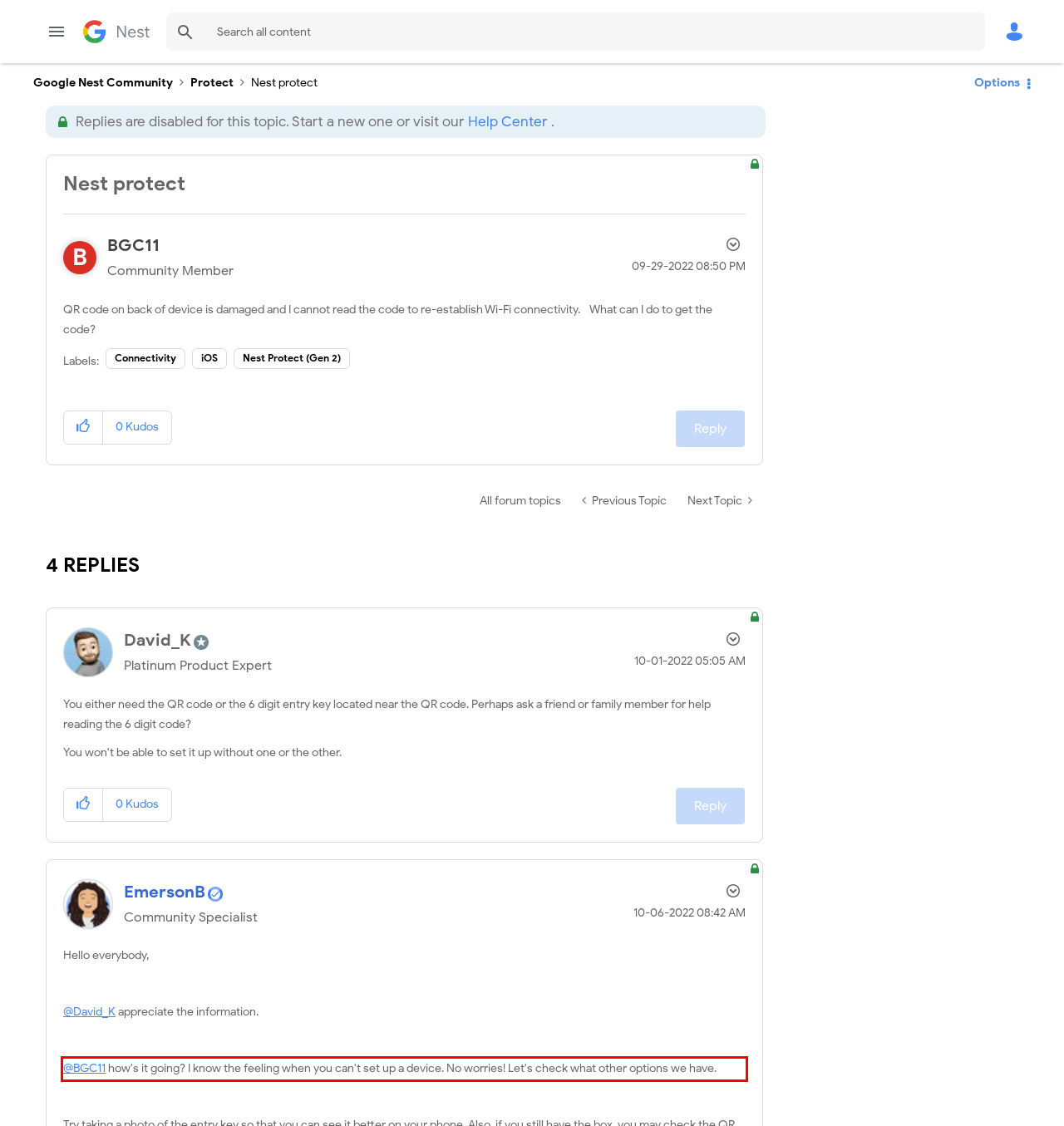Using the provided screenshot, read and generate the text content within the red-bordered area.

@BGC11 how's it going? I know the feeling when you can't set up a device. No worries! Let's check what other options we have.